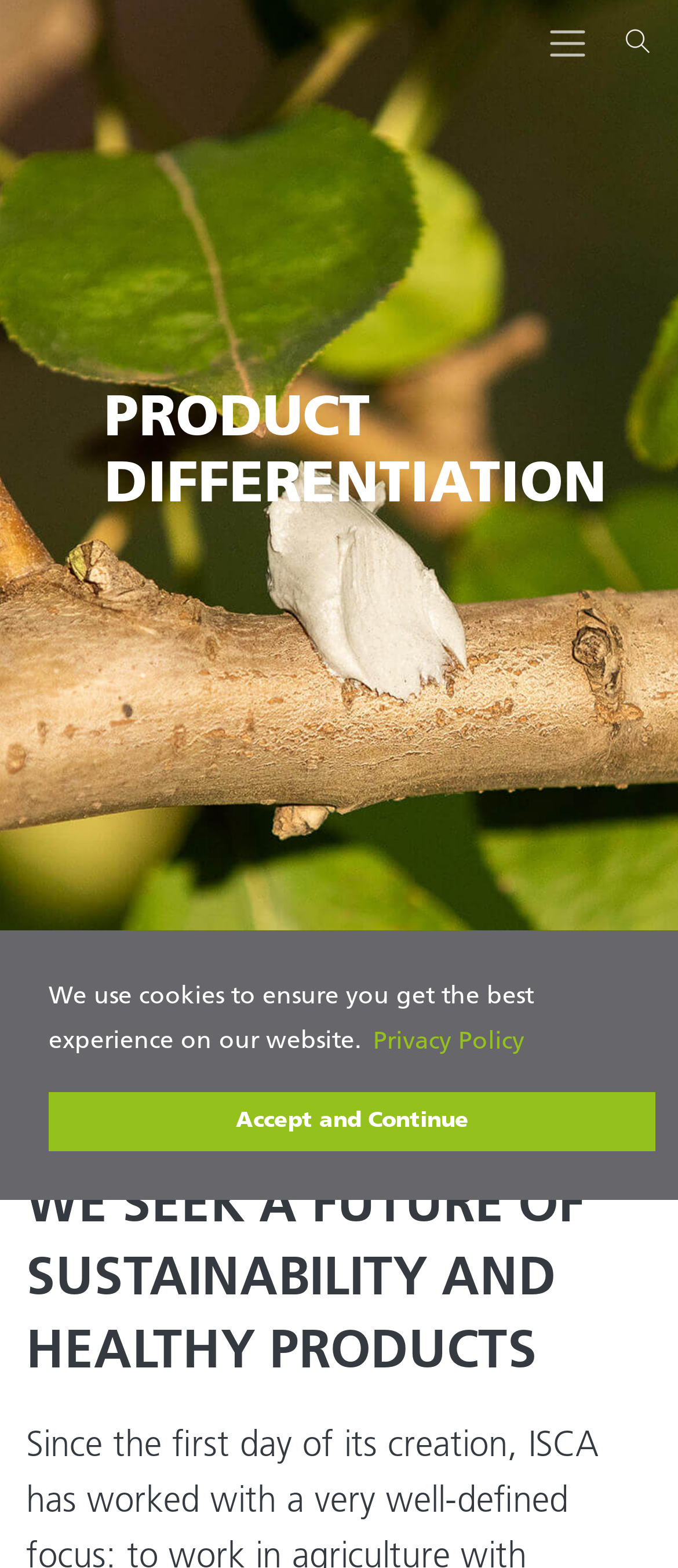What is the theme of the webpage?
Using the image, respond with a single word or phrase.

Insect control